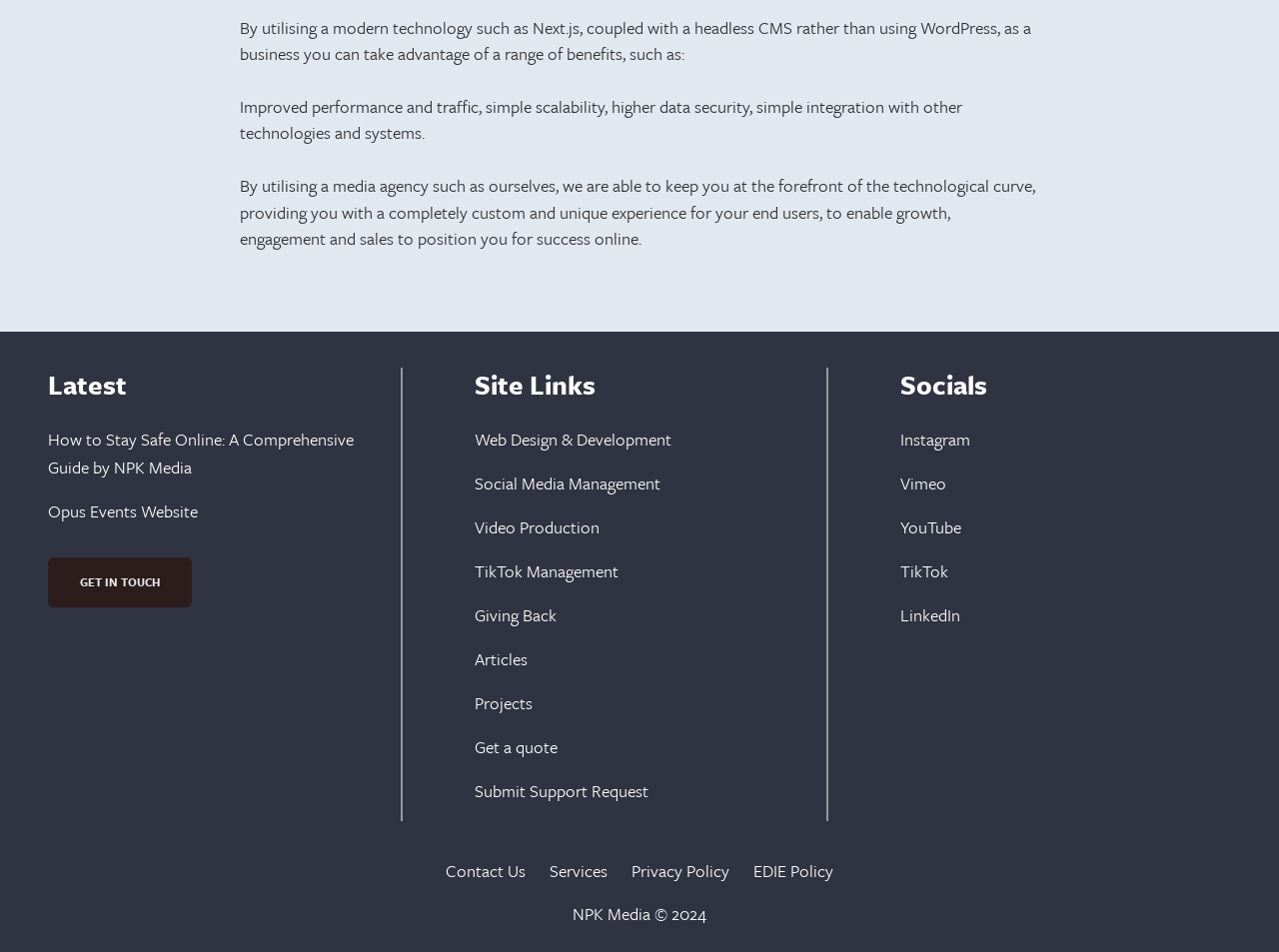Pinpoint the bounding box coordinates for the area that should be clicked to perform the following instruction: "Click on 'How to Stay Safe Online: A Comprehensive Guide by NPK Media'".

[0.038, 0.447, 0.294, 0.506]